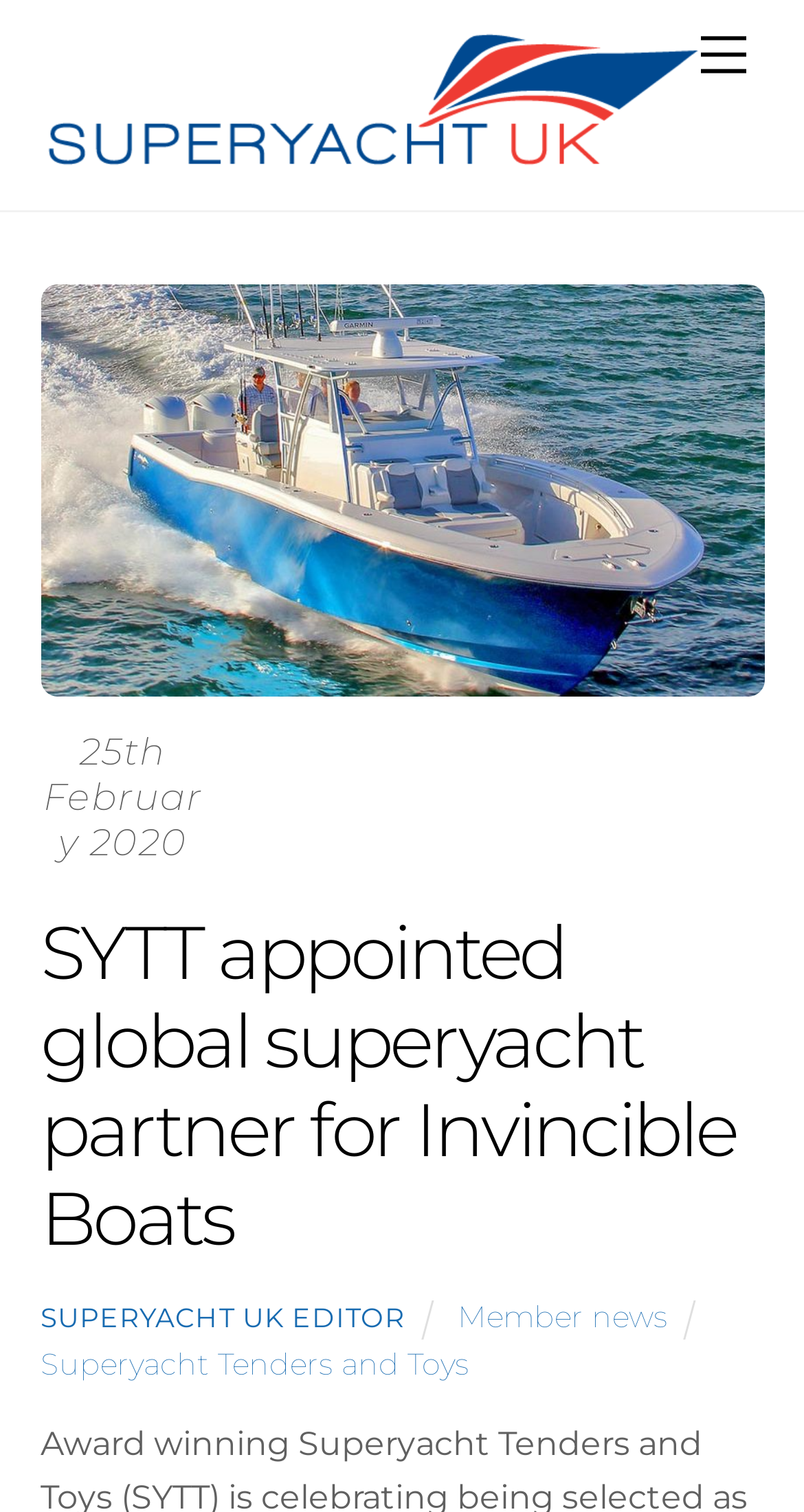What is the text of the 'Back To Top' button?
Use the image to answer the question with a single word or phrase.

Back To Top